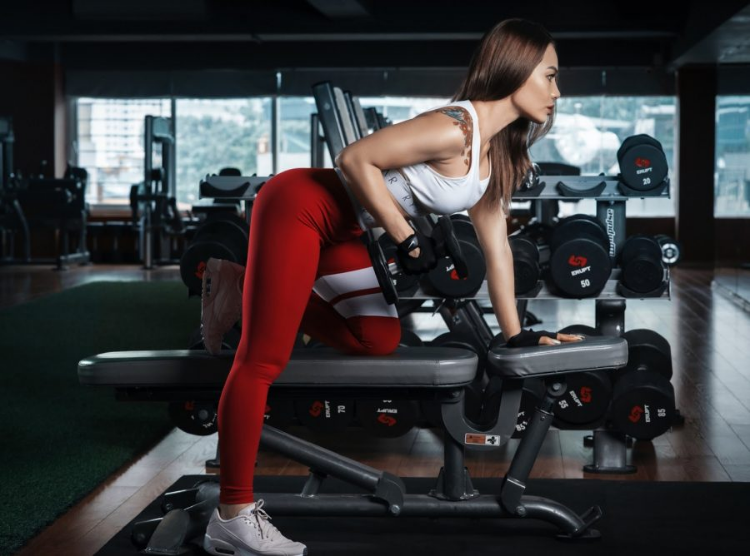Convey all the details present in the image.

In a modern gym setting, a focused woman engages in strength training, showcasing her dedication and technique. She is captured mid-exercise, performing a bent-over row on a workout bench, demonstrating proper form. Dressed in sleek red leggings with white stripes and a fitted white top, she embodies the essence of fitness. The well-equipped gym background features various dumbbells, reinforcing the theme of strength and health. Natural light filters through large windows, adding warmth to the scene and highlighting her concentrated expression, signaling her commitment to physical fitness. This image powerfully illustrates the importance of strength training in everyday life, echoing the article's theme on the benefits of maintaining an active lifestyle.